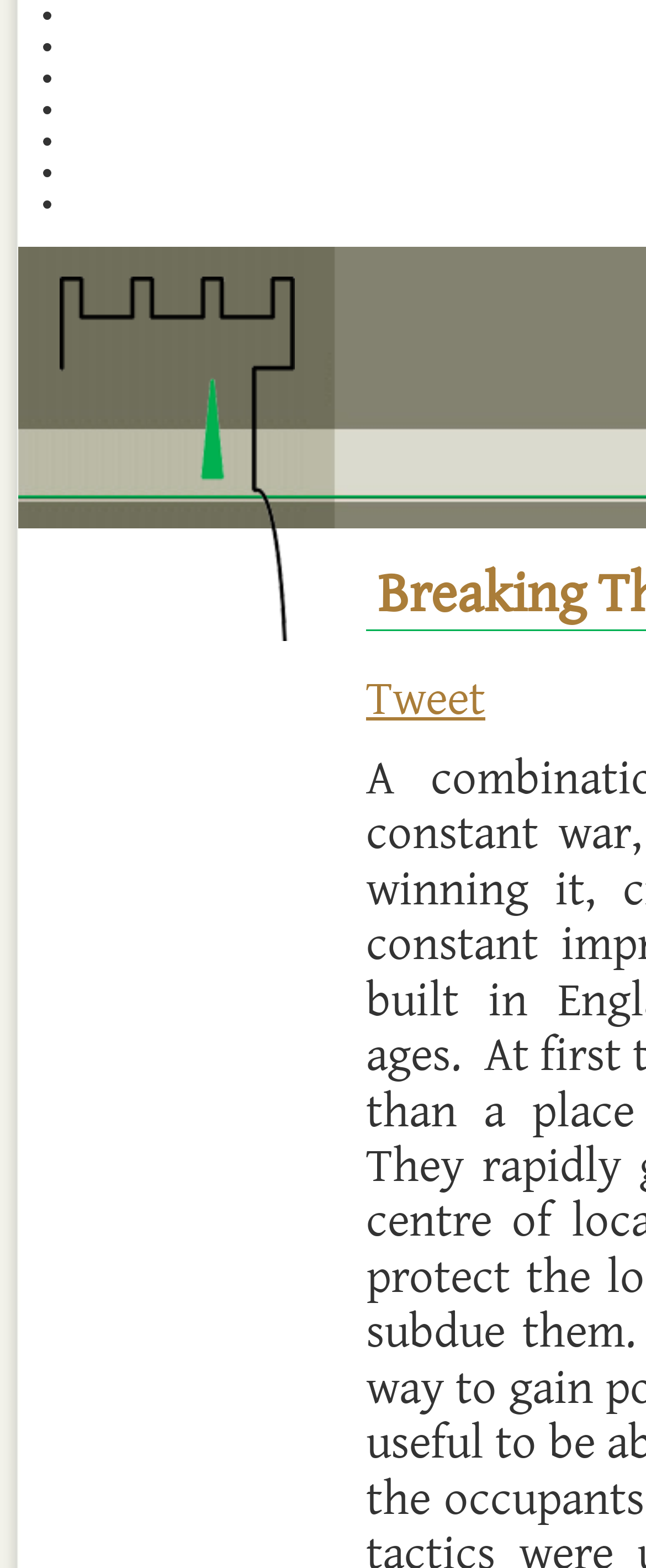Answer the following query with a single word or phrase:
What is the vertical position of the 'Tweet' link?

Middle